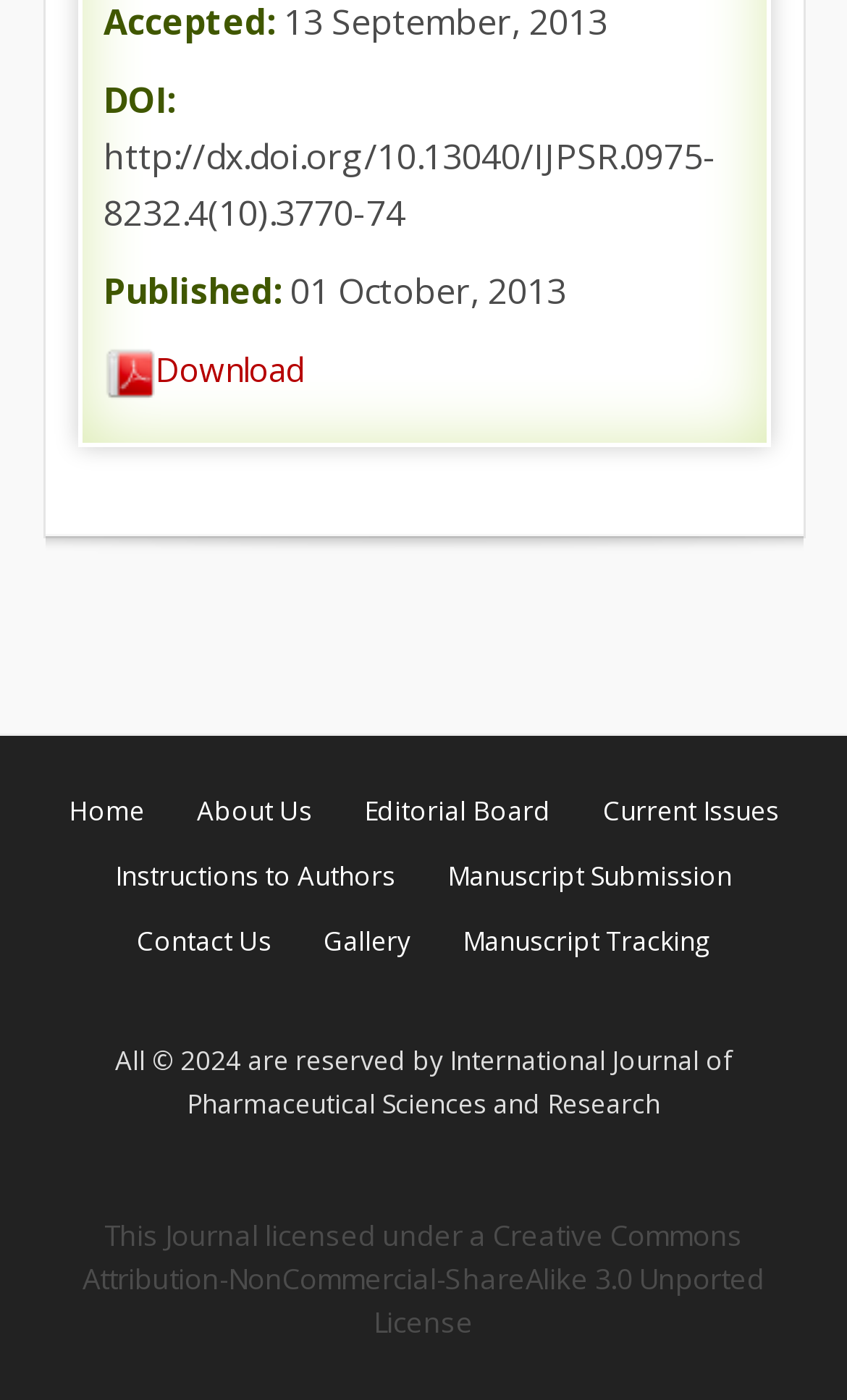What is the purpose of the link 'Download'?
Answer the question with a thorough and detailed explanation.

I inferred the purpose of the link by looking at its text and the adjacent image element, which suggests a download action.